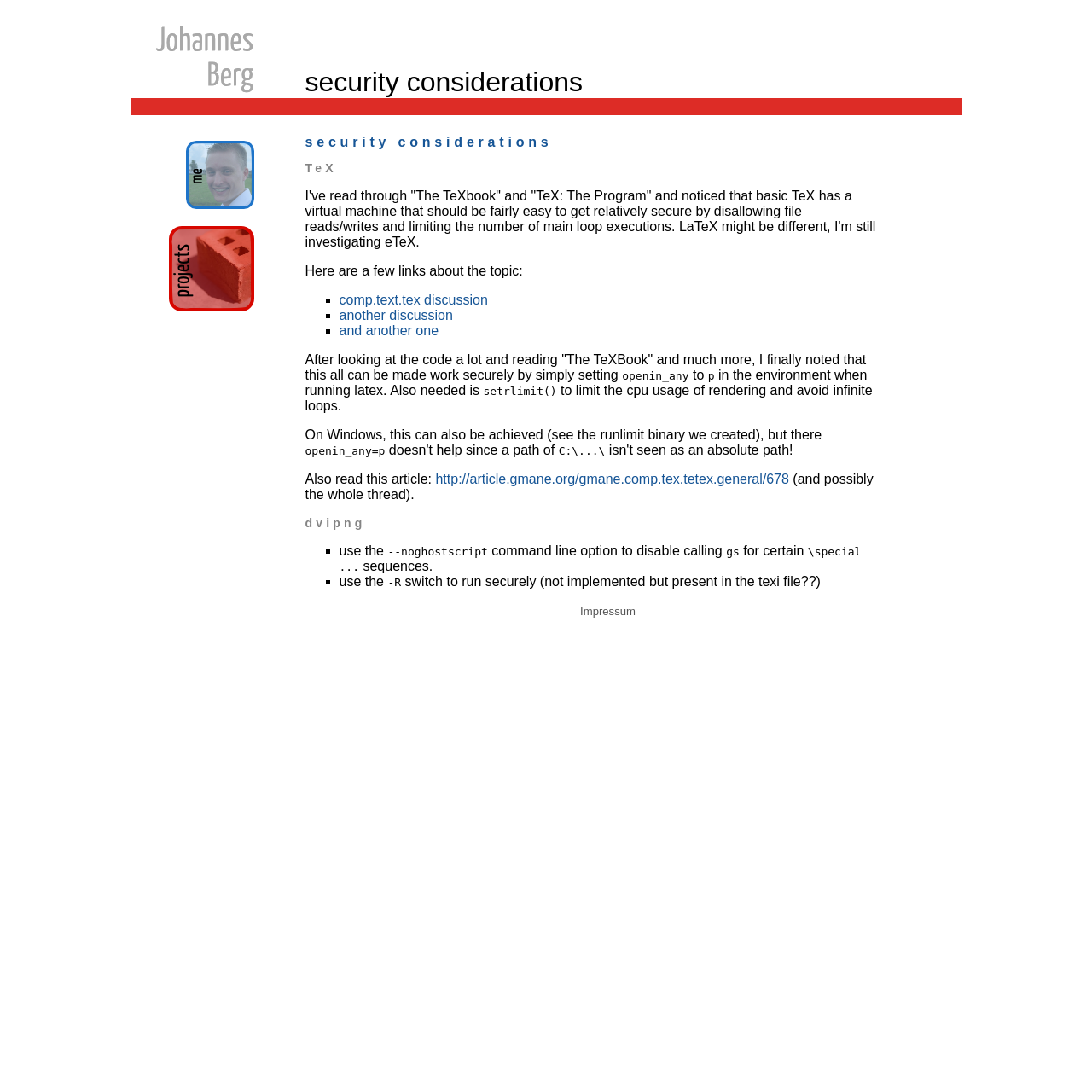What is the alternative to 'gs' for dvipng?
Answer with a single word or short phrase according to what you see in the image.

Use '--noghostscript' option